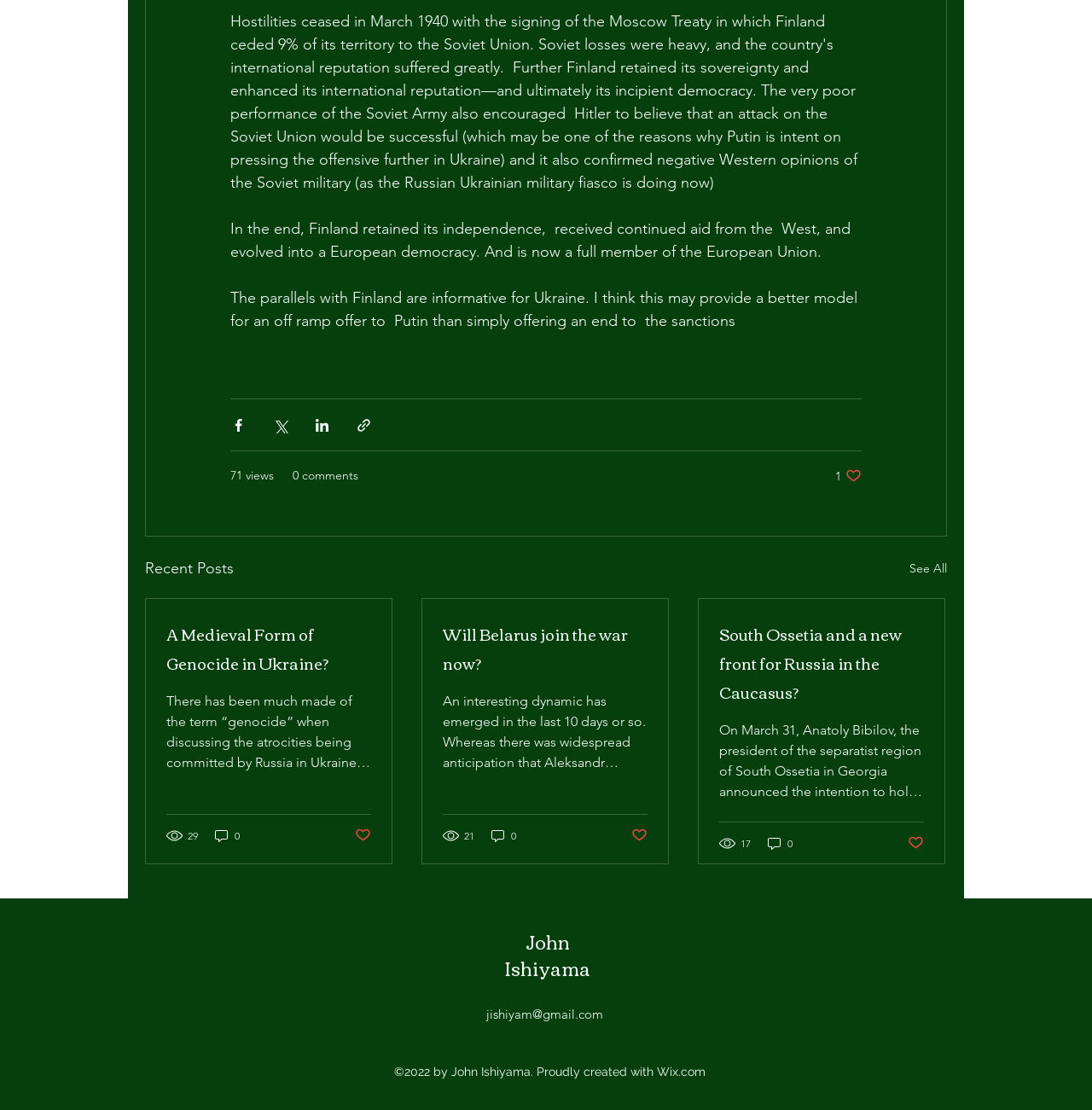Please give a one-word or short phrase response to the following question: 
What is the topic of the third article?

South Ossetia and Russia